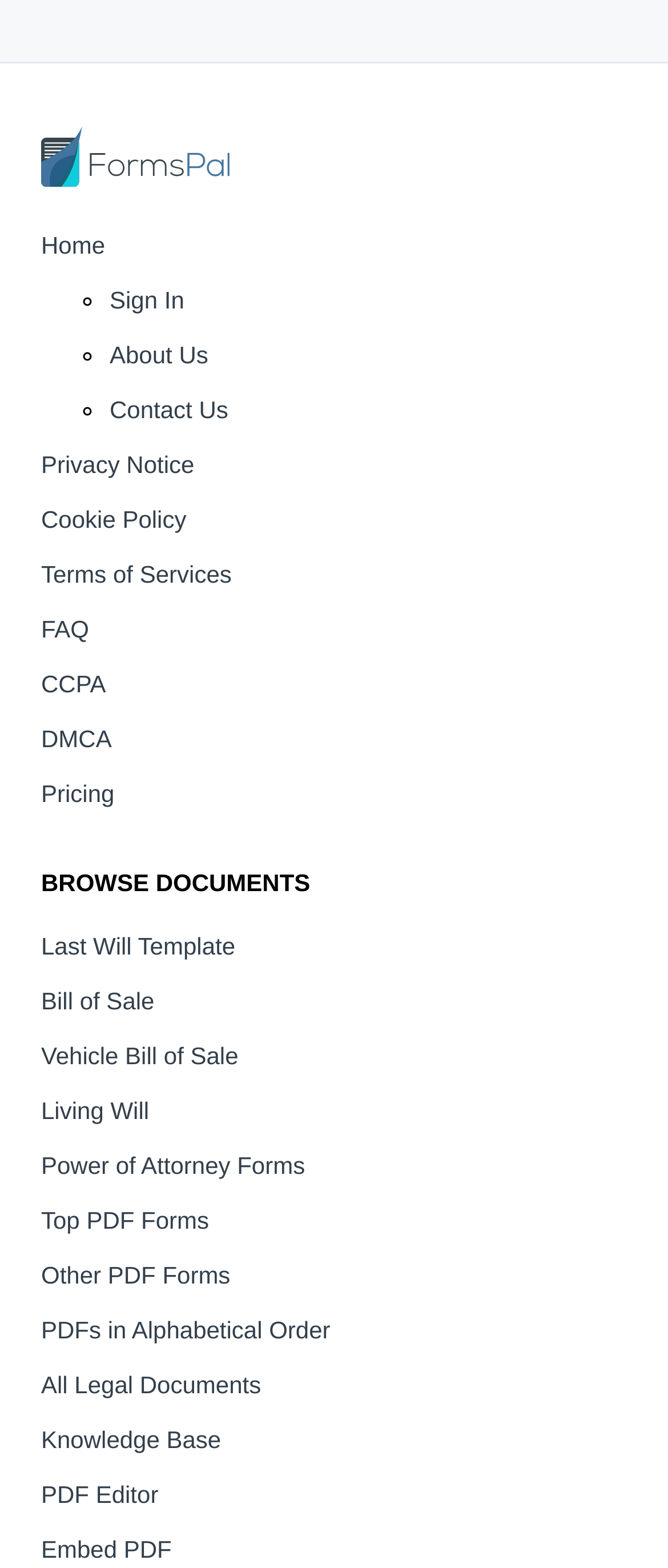Please provide the bounding box coordinates for the element that needs to be clicked to perform the instruction: "view last will template". The coordinates must consist of four float numbers between 0 and 1, formatted as [left, top, right, bottom].

[0.062, 0.595, 0.352, 0.612]